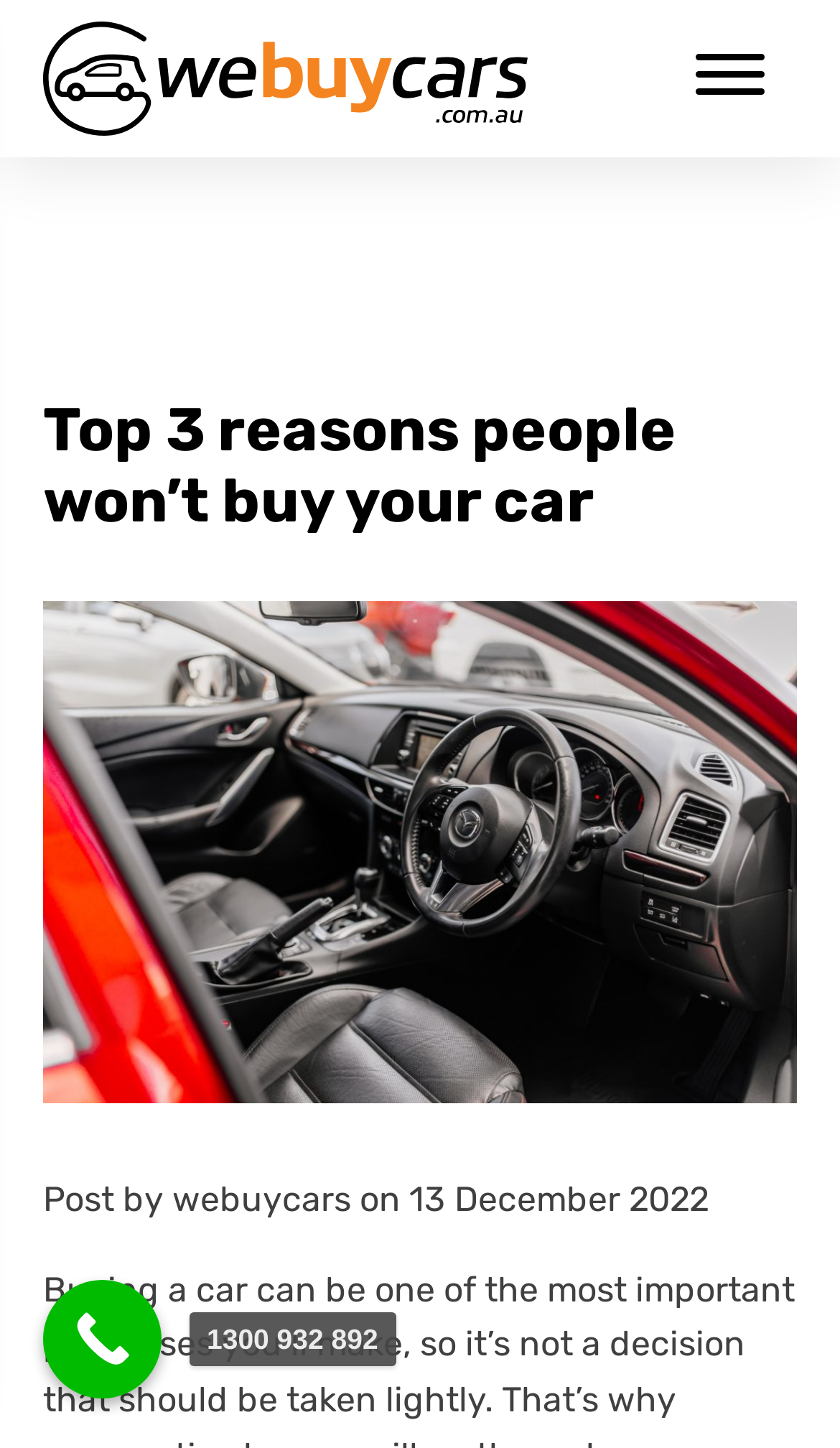How many reasons are mentioned in the main heading?
Respond to the question with a well-detailed and thorough answer.

The main heading of the webpage mentions 'Top 3 reasons people won’t buy your car', which implies that there are three reasons mentioned.